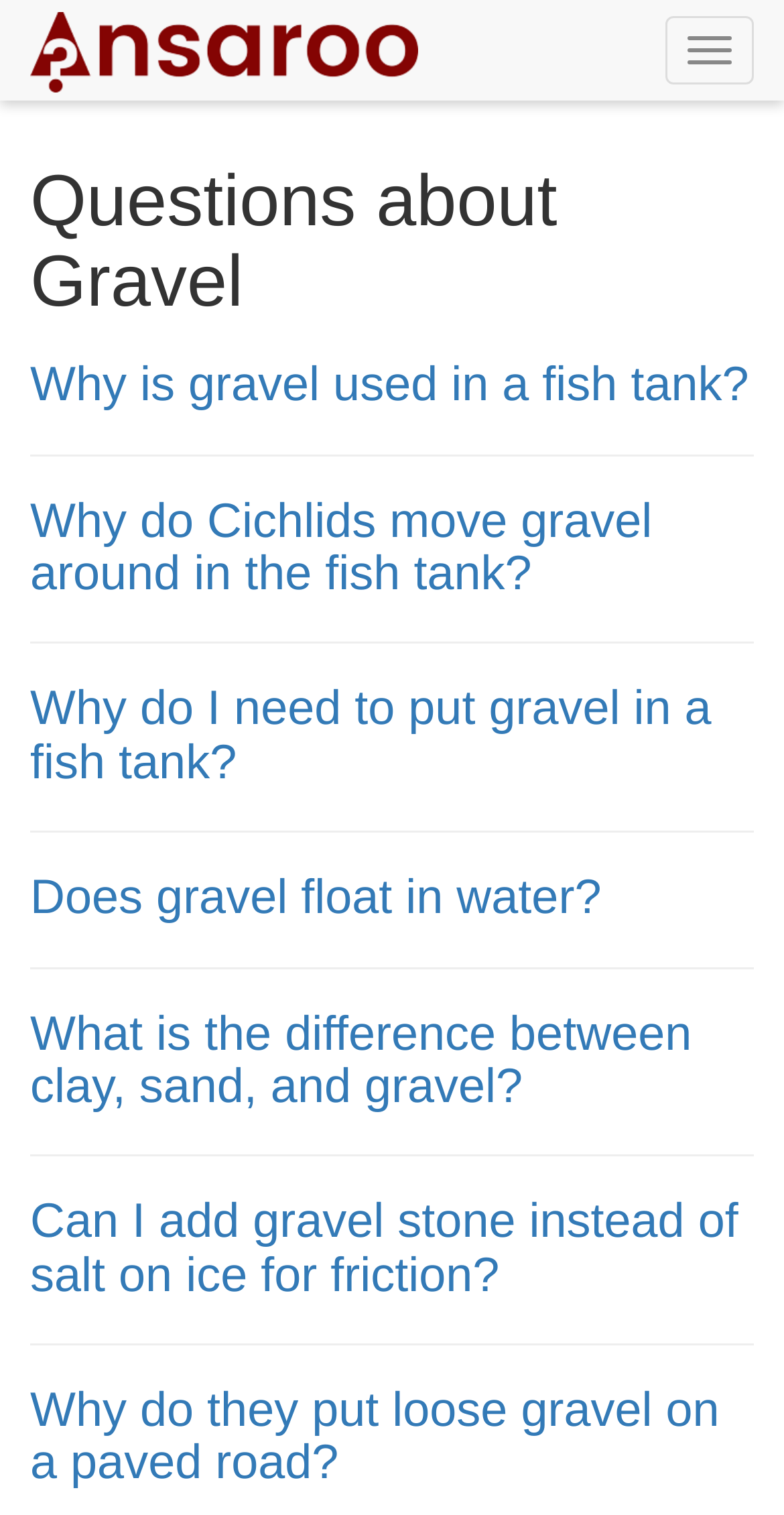Give an in-depth explanation of the webpage layout and content.

This webpage is about questions related to gravel. At the top right corner, there is a button to toggle navigation. Below it, there is a link, and then a heading that reads "Questions about Gravel". 

Below the heading, there are several sections, each with a heading and a link. The sections are separated by horizontal lines. The headings and links are arranged vertically, with the headings on the left and the links next to them. The sections are about various questions related to gravel, such as its use in fish tanks, why Cichlids move gravel around, the need to put gravel in a fish tank, whether gravel floats in water, and the differences between clay, sand, and gravel. 

There are also questions about using gravel stone on ice for friction and why loose gravel is put on paved roads. The sections are evenly spaced and take up most of the webpage.